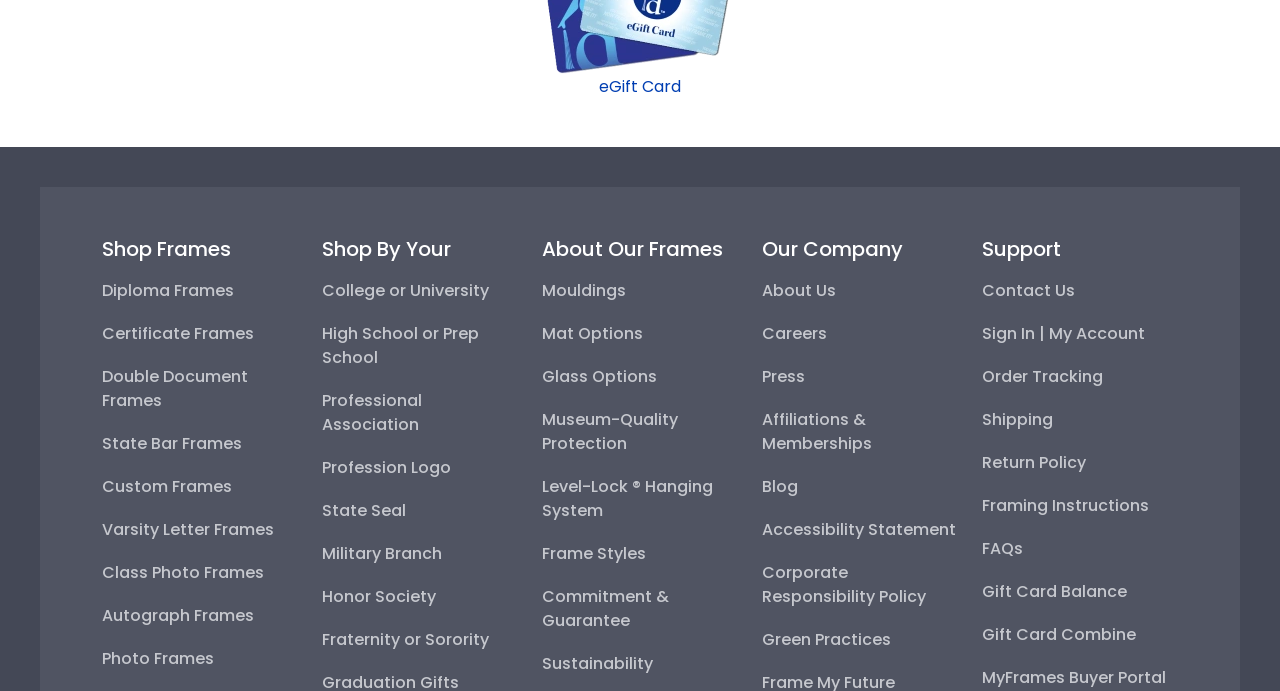Give a one-word or short phrase answer to the question: 
How many headings are on the webpage?

4